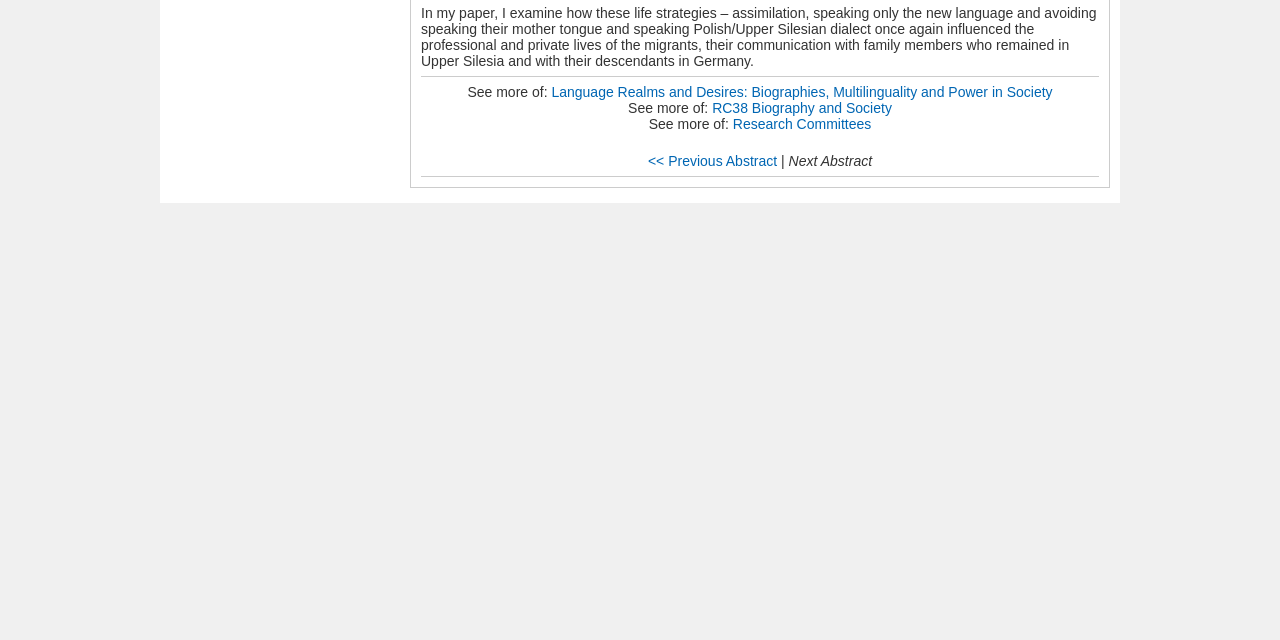Based on the element description "Research Committees", predict the bounding box coordinates of the UI element.

[0.572, 0.181, 0.681, 0.206]